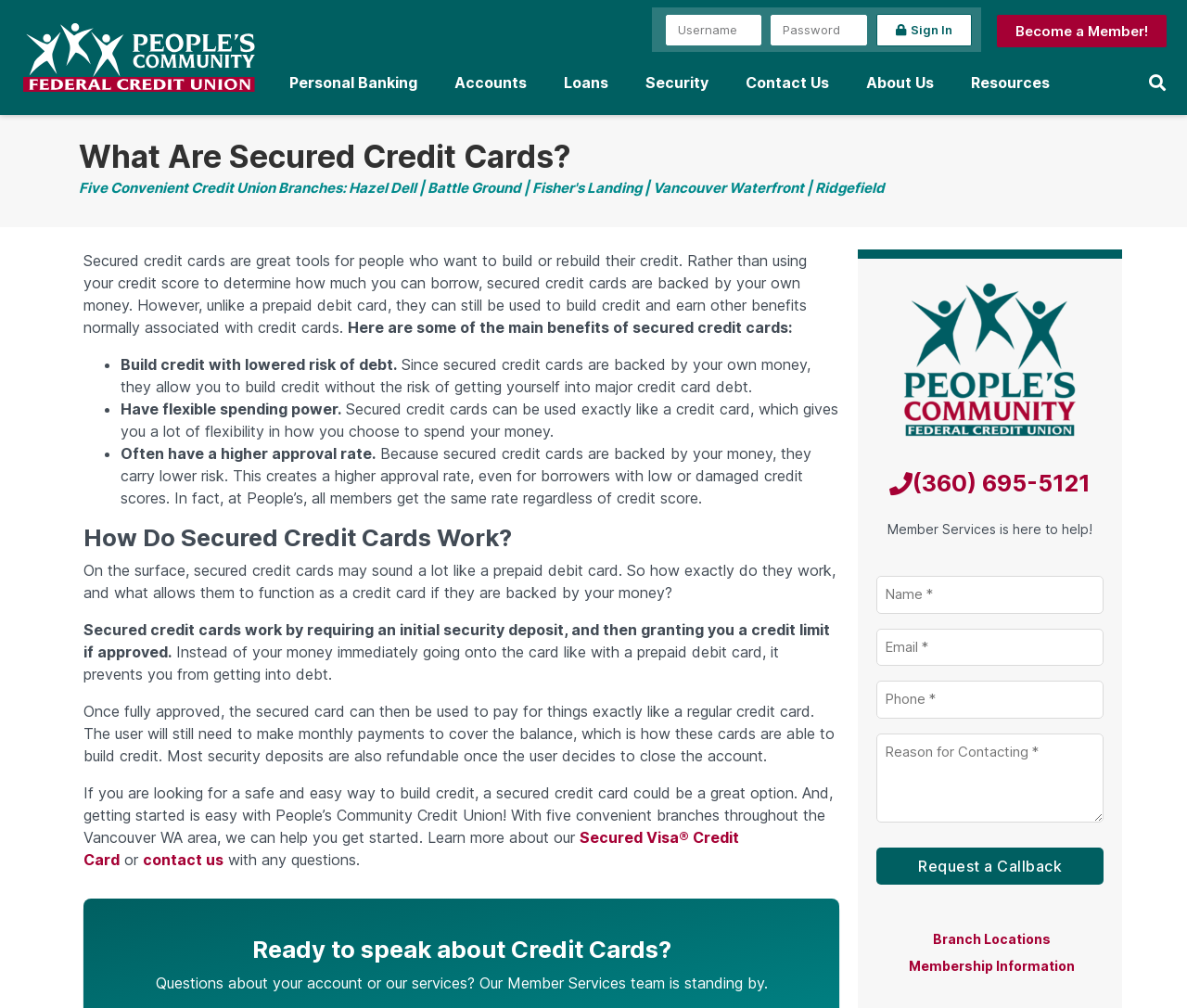Please locate the bounding box coordinates of the element's region that needs to be clicked to follow the instruction: "Search". The bounding box coordinates should be provided as four float numbers between 0 and 1, i.e., [left, top, right, bottom].

[0.962, 0.066, 0.988, 0.098]